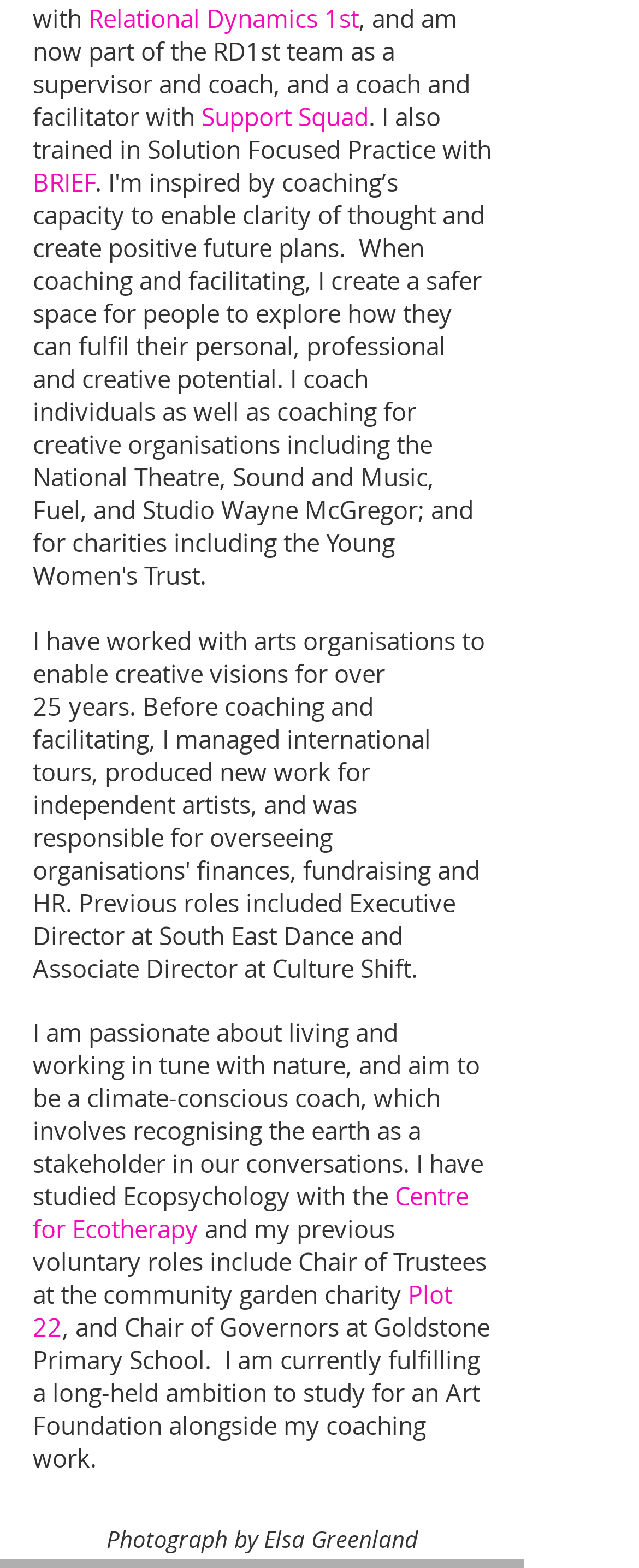Who took the photograph?
Look at the image and respond to the question as thoroughly as possible.

The text mentions 'Photograph by Elsa Greenland', indicating that Elsa Greenland is the person who took the photograph.